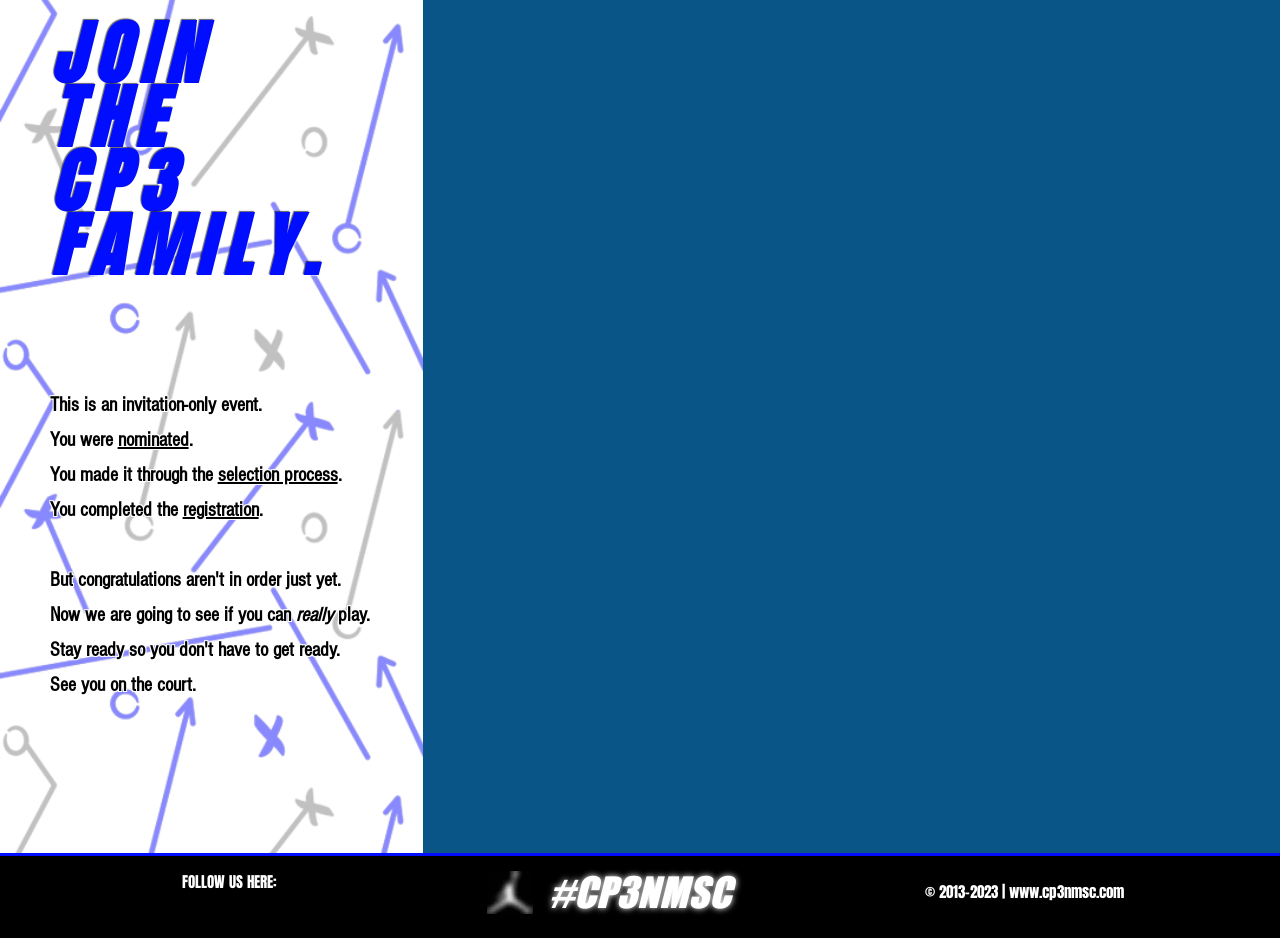What is the event type mentioned on the webpage?
From the screenshot, provide a brief answer in one word or phrase.

invitation-only event